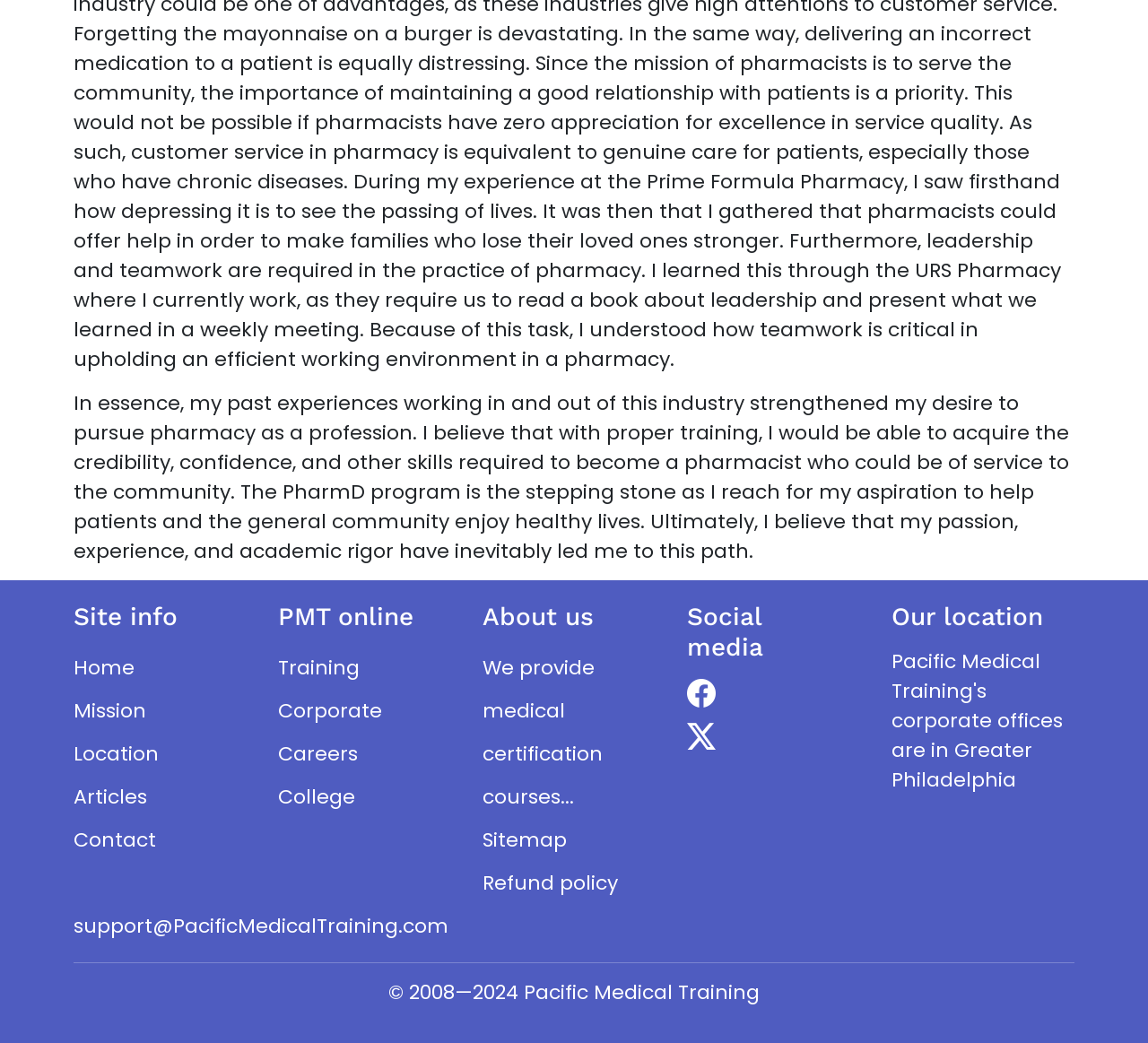Please answer the following question using a single word or phrase: 
How many main sections are there in the website?

3